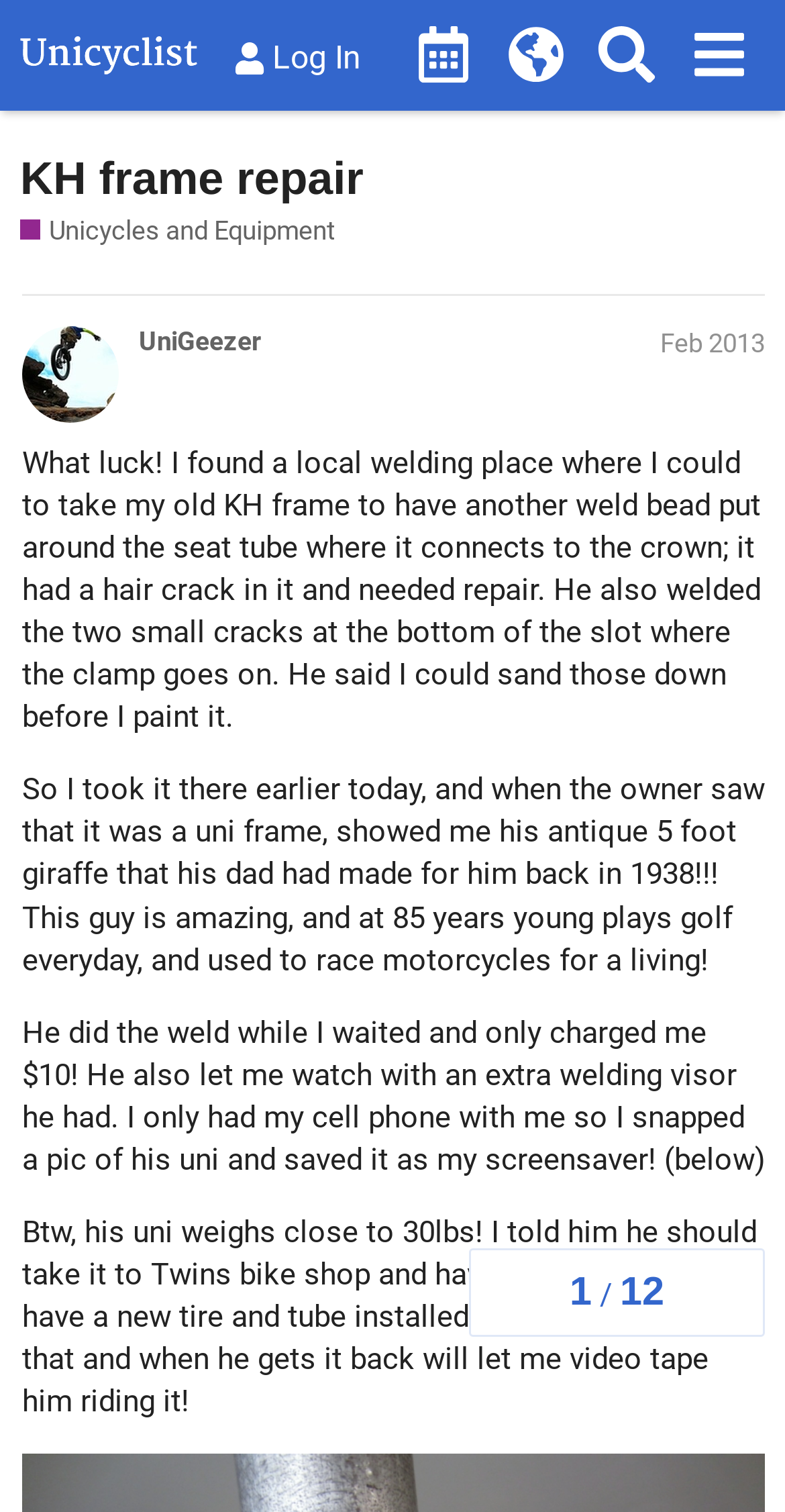Give a short answer using one word or phrase for the question:
What is the weight of the antique unicycle mentioned?

30lbs